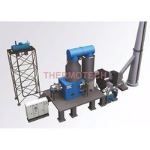Please provide a comprehensive answer to the question based on the screenshot: What is the name of the company that manufactures this equipment?

The caption subtly overlays the company's branding, 'THERMOTECH', on the image, indicating that this is the manufacturer of the advanced thermal fluid heater system.